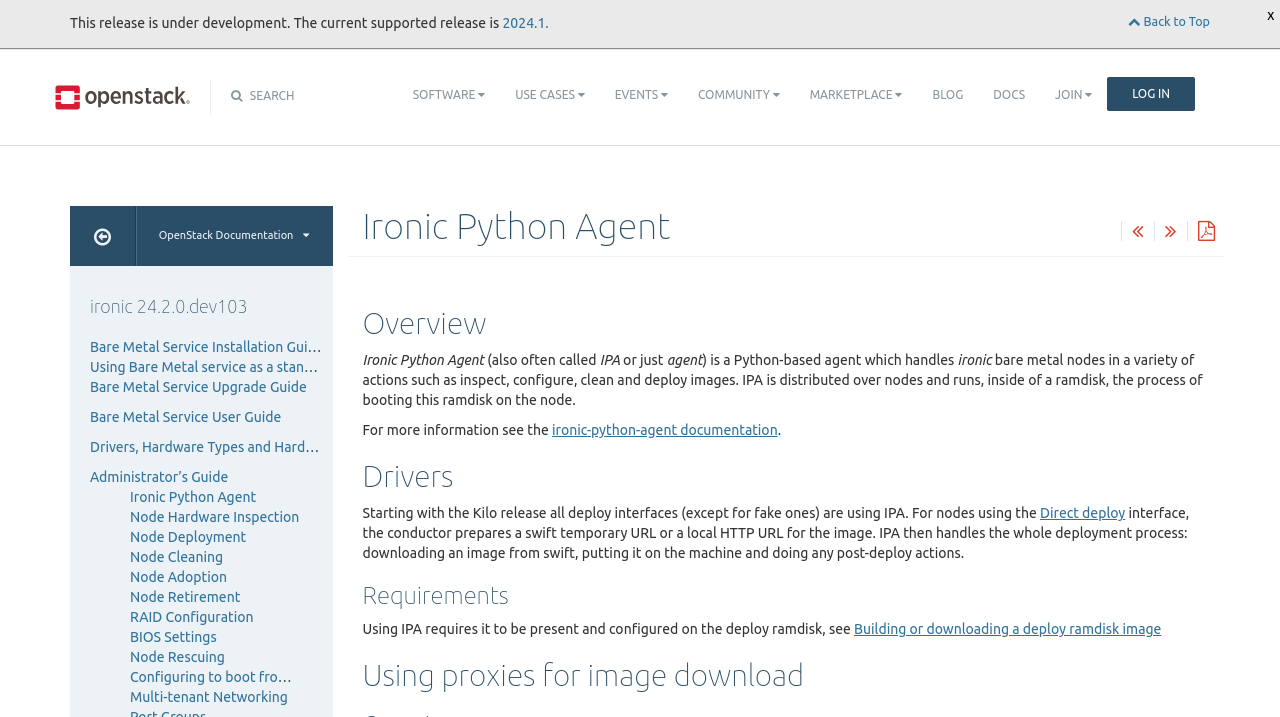Look at the image and give a detailed response to the following question: What is the purpose of Ironic Python Agent?

The purpose of Ironic Python Agent can be inferred from the static text 'Ironic Python Agent (also often called IPA or just agent) is a Python-based agent which handles ironic bare metal nodes in a variety of actions such as inspect, configure, clean and deploy images.'